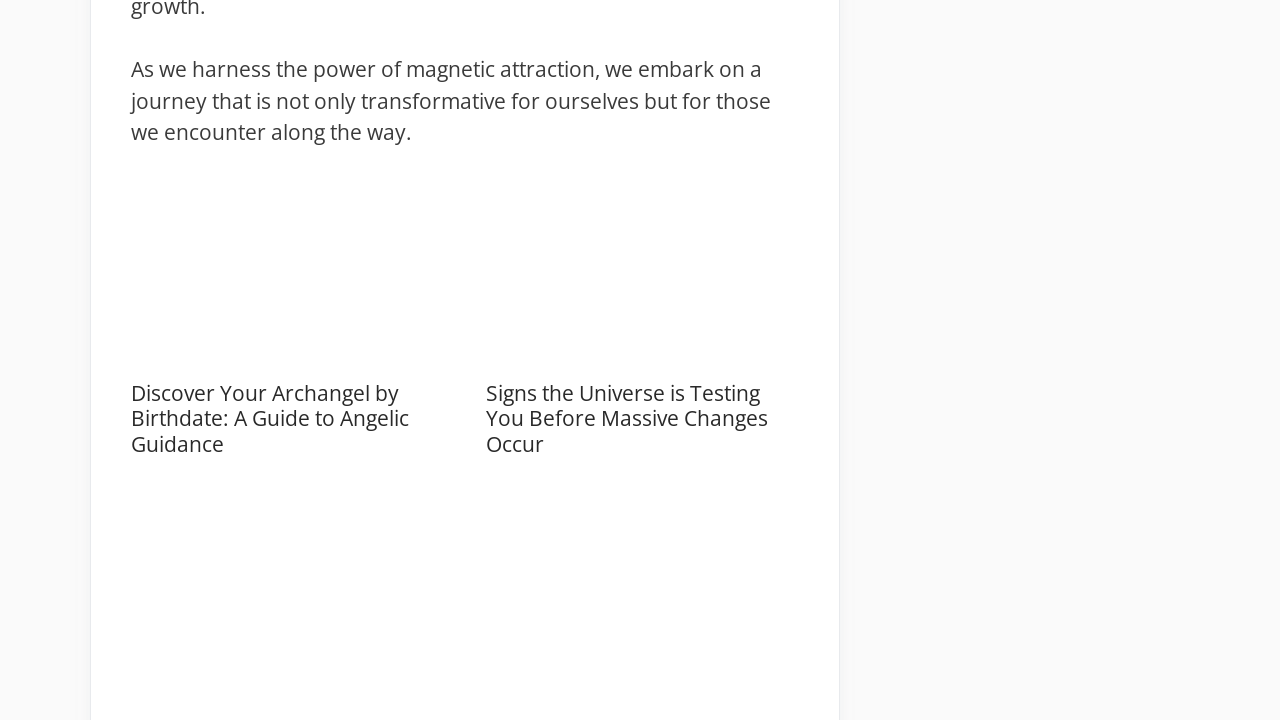Are the articles arranged in a single column?
Based on the screenshot, respond with a single word or phrase.

No